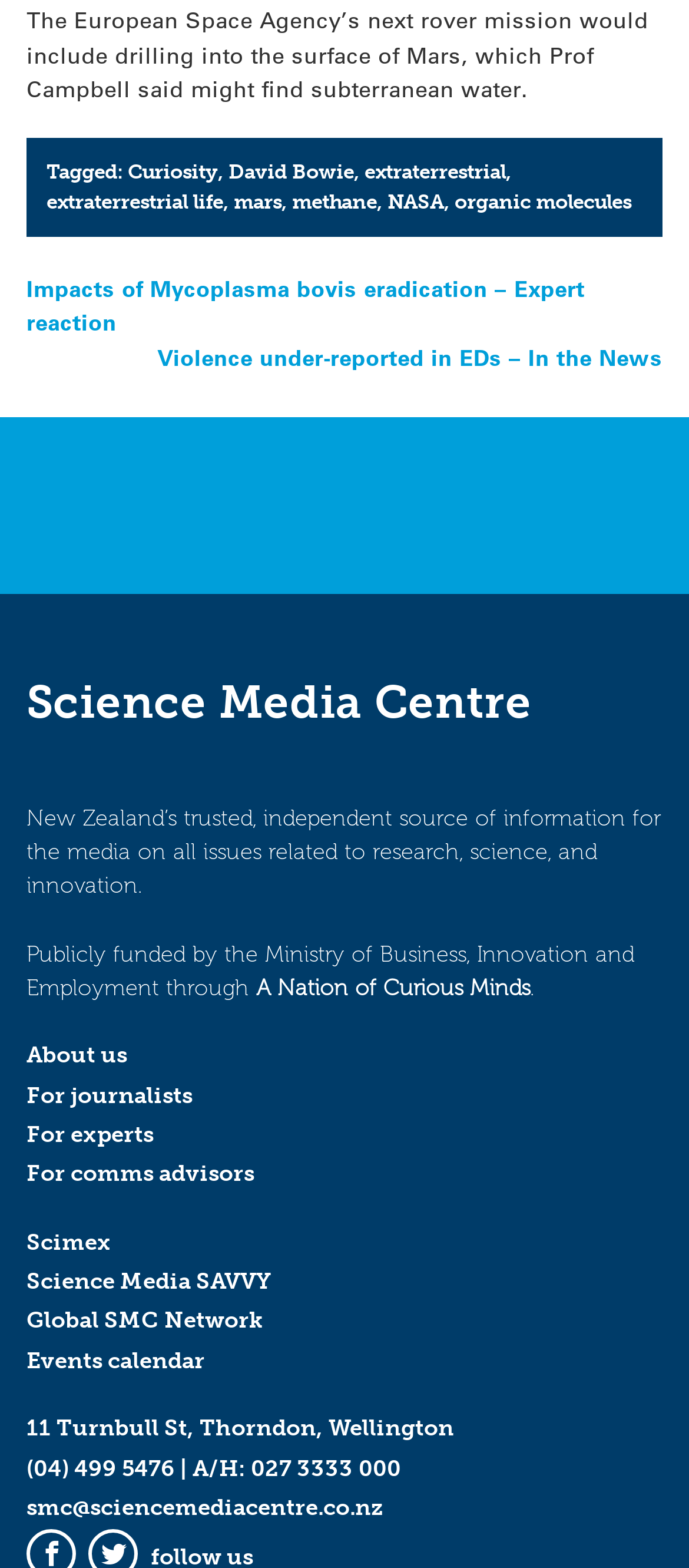Locate the bounding box coordinates of the segment that needs to be clicked to meet this instruction: "Navigate to the Science Media Centre homepage".

[0.038, 0.43, 0.962, 0.467]